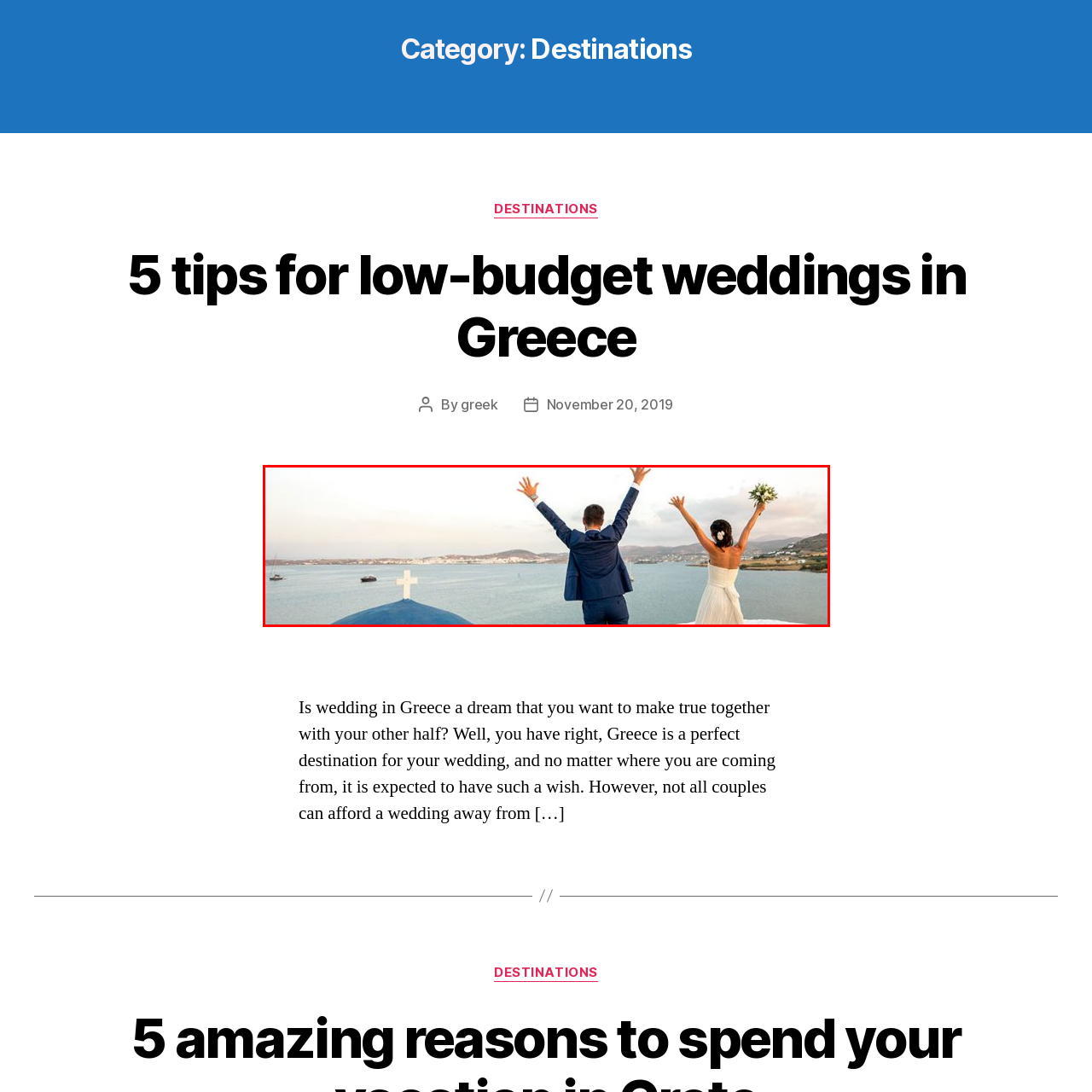Describe in detail the elements and actions shown in the image within the red-bordered area.

The image captures a joyful moment of a newlywed couple standing on a picturesque cliff overlooking the serene waters of Greece. The groom, dressed in a sharp navy suit, raises his arms triumphantly, celebrating their union, while the bride, adorned in a flowing white dress, holds a bouquet of vibrant flowers and raises her hand in a gesture of happiness. In the foreground, a classic Greek church dome, painted in deep blue, adds to the island charm, framed by the tranquil sea and rolling hills in the background. This enchanting setting epitomizes the romantic allure of weddings in Greece, making it an idyllic destination for couples embarking on their journey together.